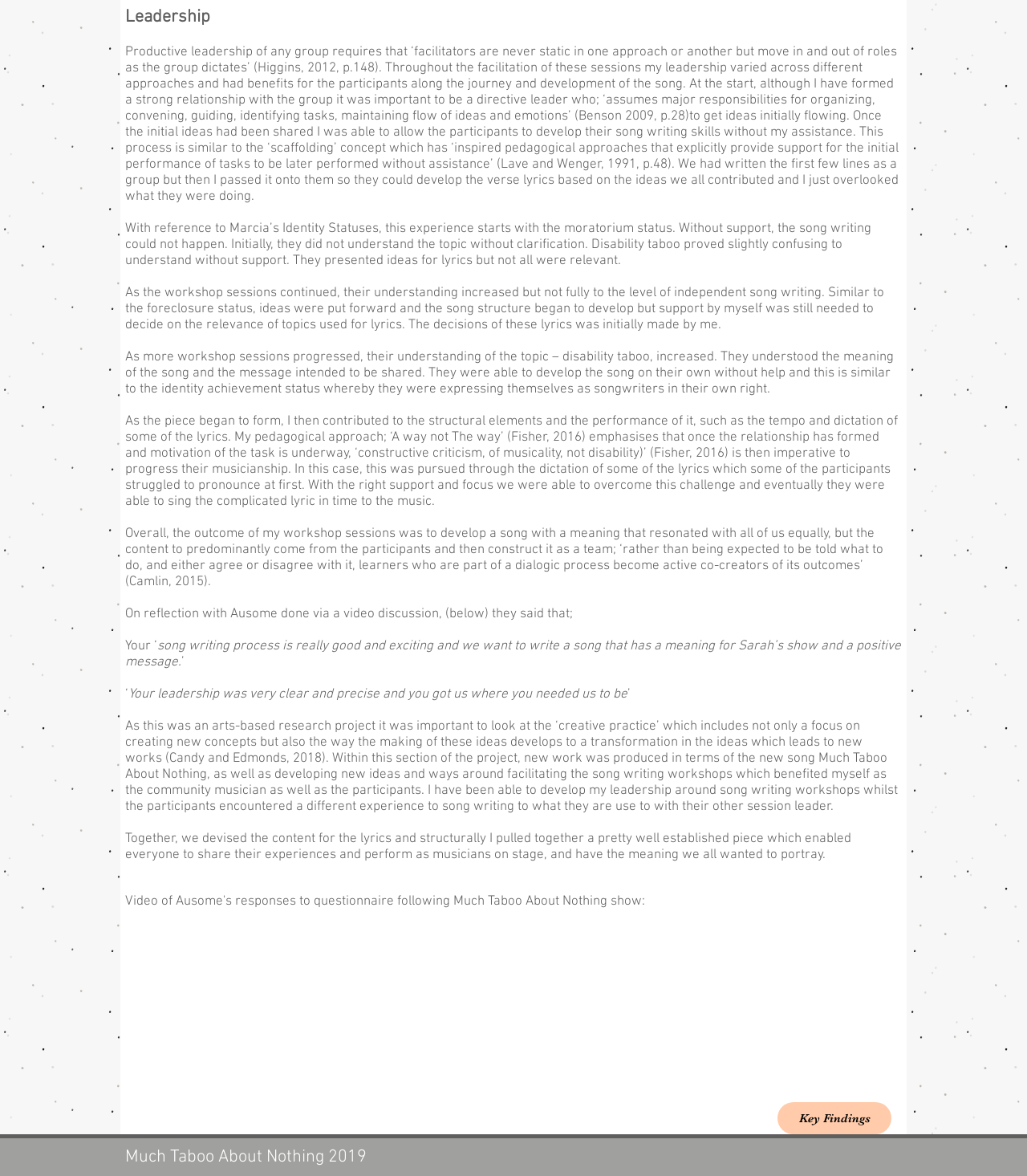What is the role of the facilitator in the song writing process?
Give a detailed response to the question by analyzing the screenshot.

The role of the facilitator in the song writing process is that of a directive leader, who assumes major responsibilities for organizing, convening, guiding, identifying tasks, and maintaining the flow of ideas and emotions, as mentioned in the text.